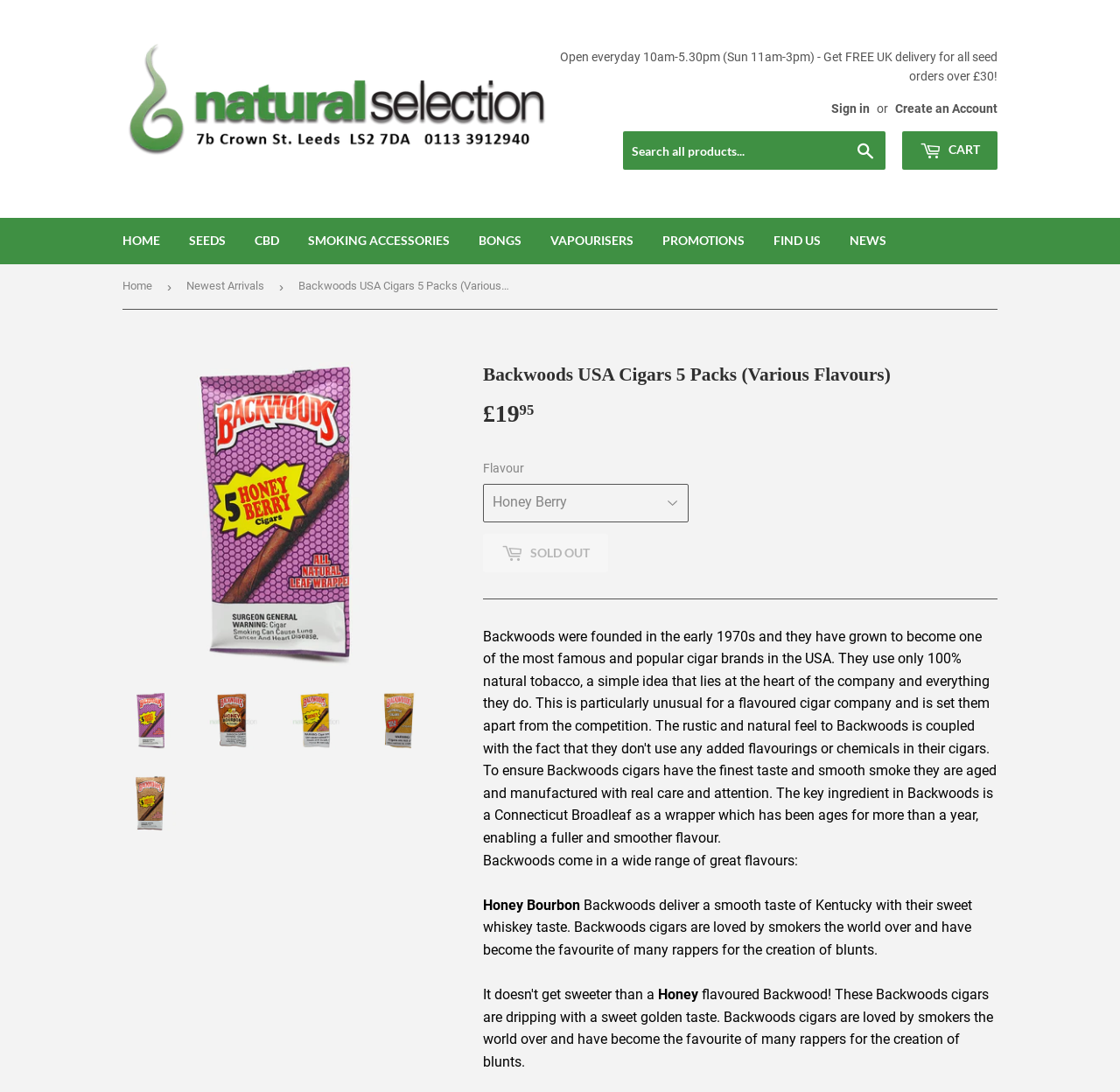Locate the bounding box coordinates of the item that should be clicked to fulfill the instruction: "Go to HOME page".

[0.098, 0.2, 0.155, 0.242]